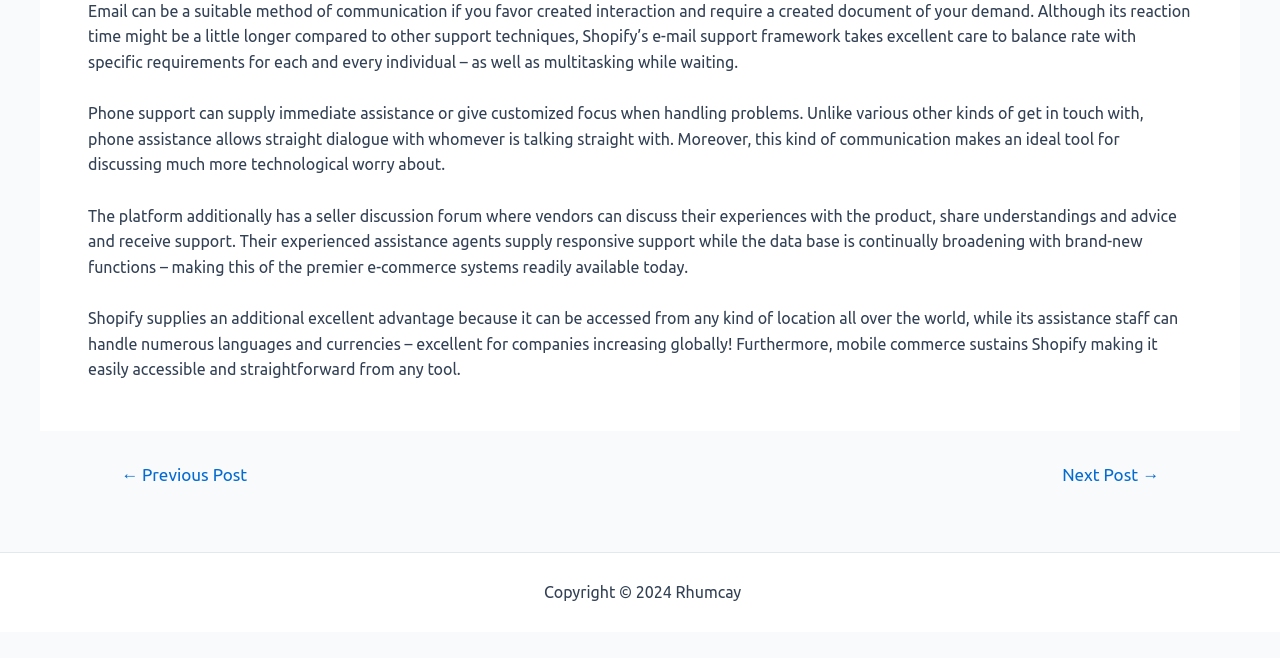What is an advantage of Shopify's support staff?
Can you offer a detailed and complete answer to this question?

According to the text, Shopify's support staff can handle multiple languages, which is an advantage for companies expanding globally.